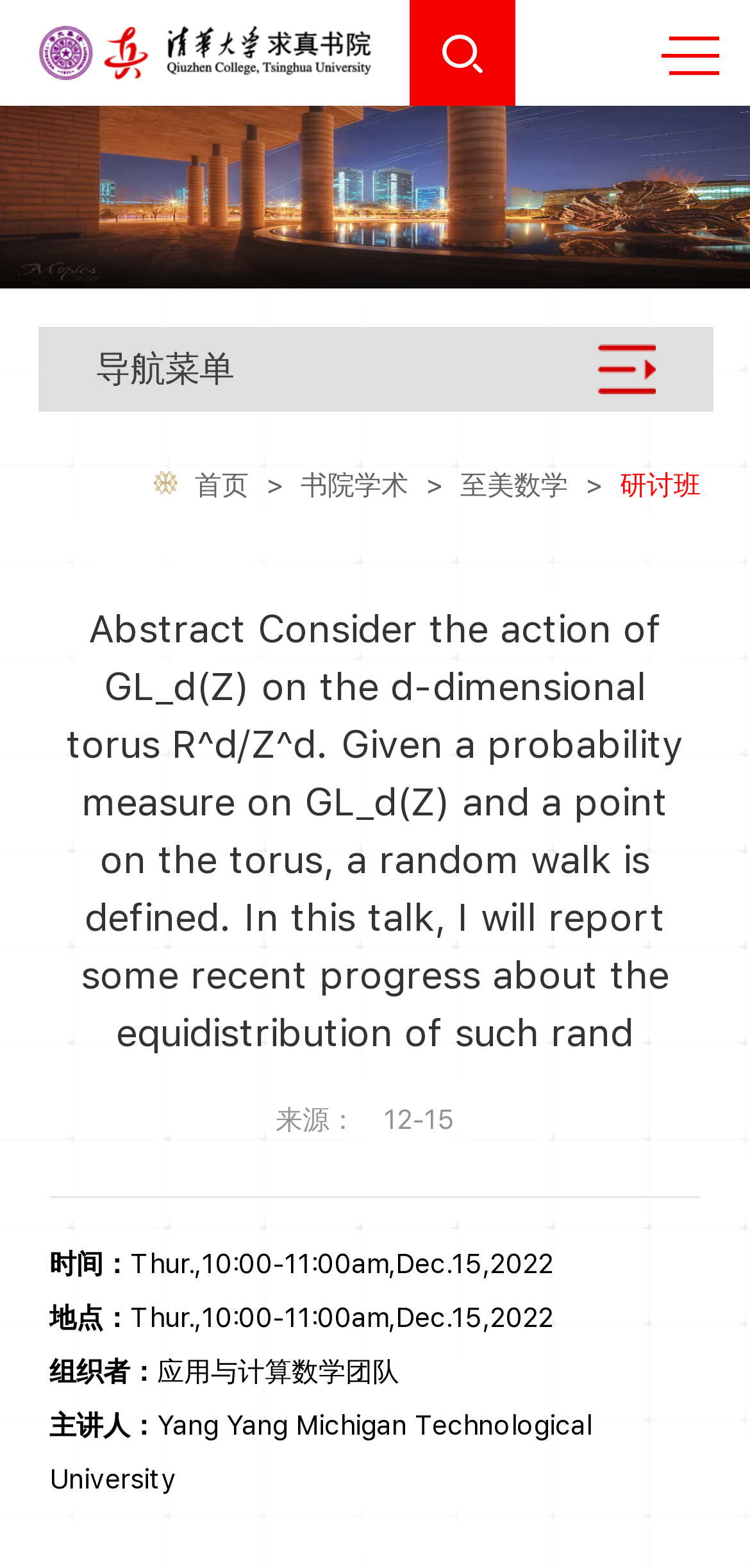What is the topic of the talk?
Based on the visual content, answer with a single word or a brief phrase.

Random walk